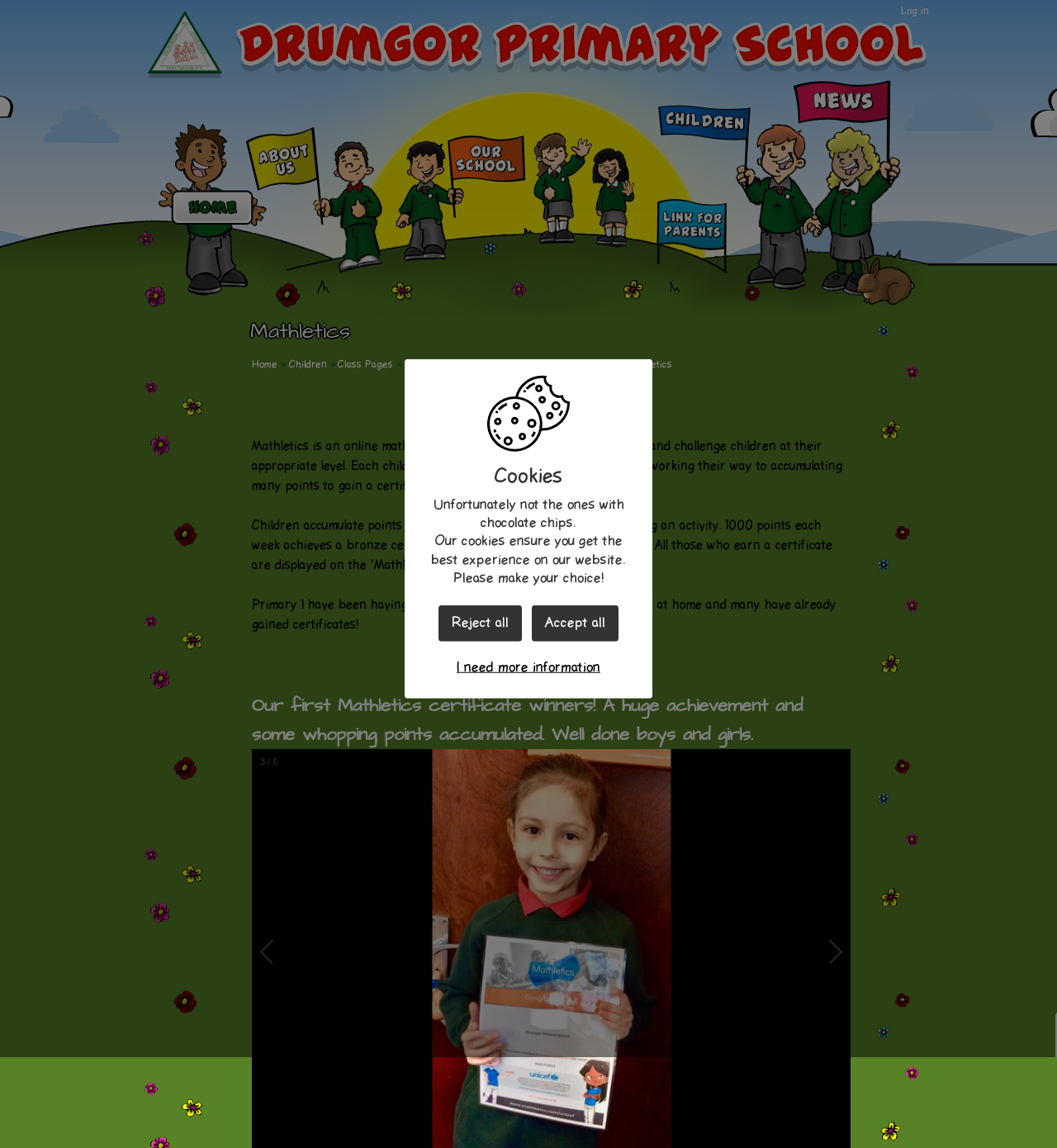Can you specify the bounding box coordinates for the region that should be clicked to fulfill this instruction: "Read related article about Top 5 Fruit and Vegetable Juicers For Your Kitchen".

None